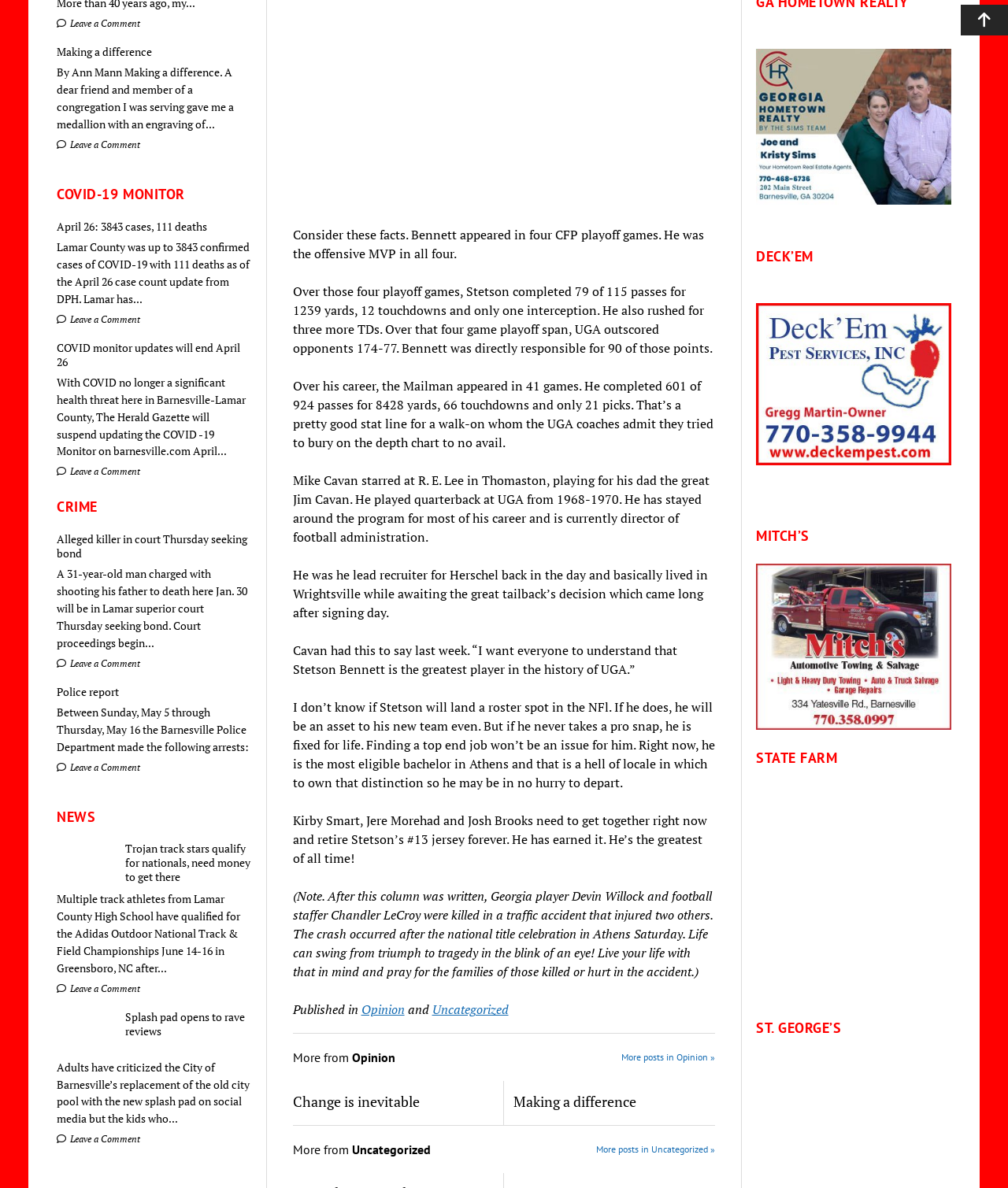Identify the coordinates of the bounding box for the element that must be clicked to accomplish the instruction: "Leave a comment".

[0.056, 0.015, 0.139, 0.025]